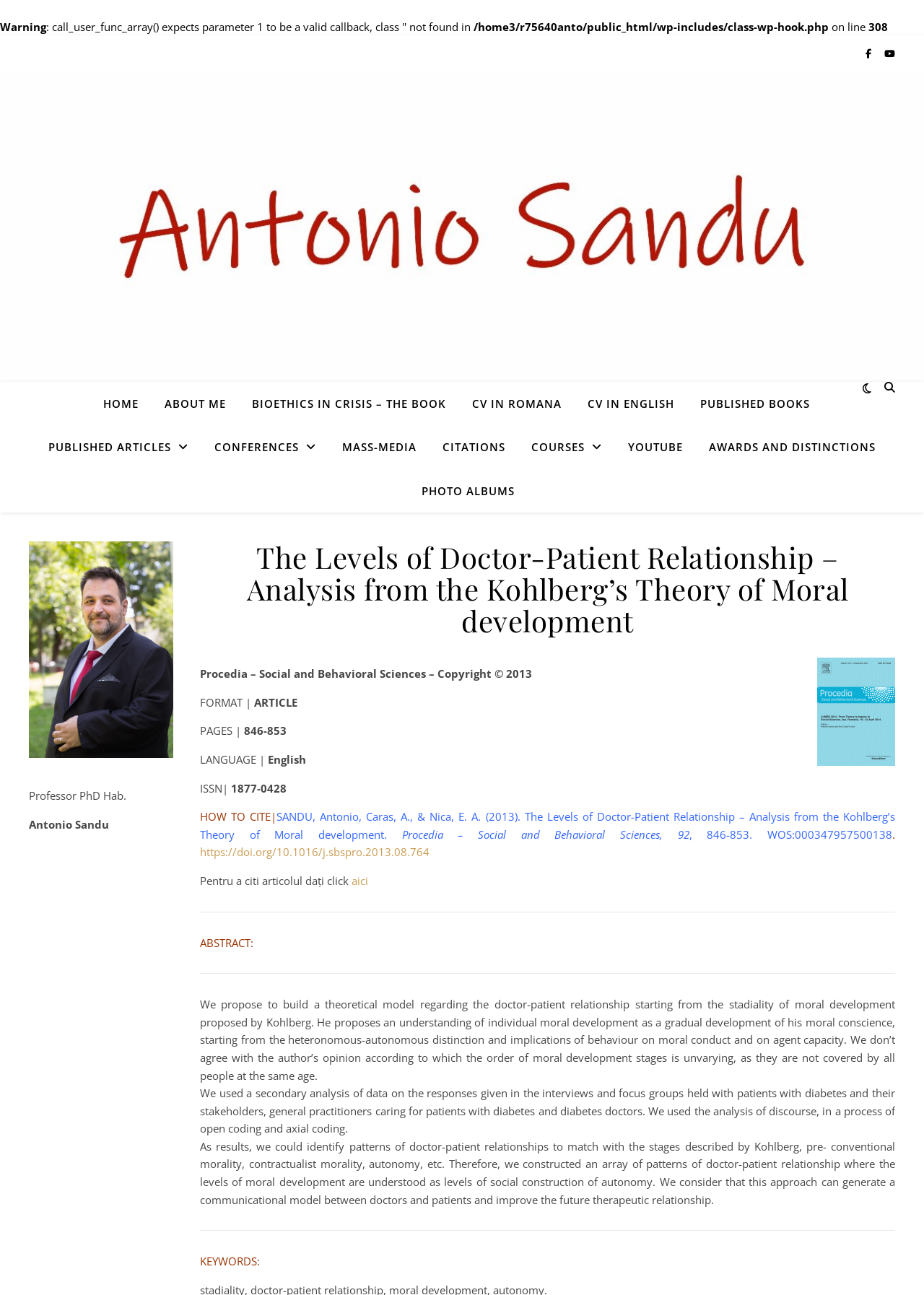Using the details in the image, give a detailed response to the question below:
What is the main topic of the article?

The main topic of the article can be inferred from the title and the abstract section, which discusses the doctor-patient relationship in the context of Kohlberg's theory of moral development.